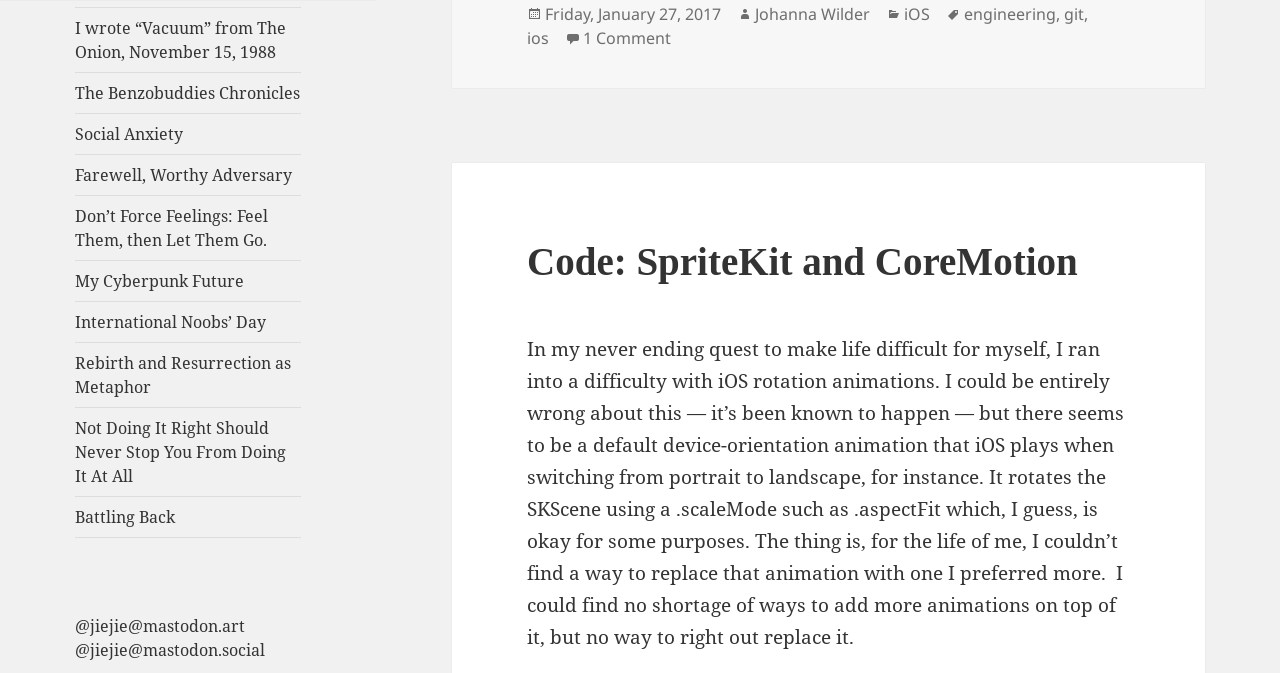What is the topic of this article?
Please respond to the question with a detailed and well-explained answer.

I found the topic by looking at the heading that says 'Code: SpriteKit and CoreMotion' which seems to be the main topic of the article.